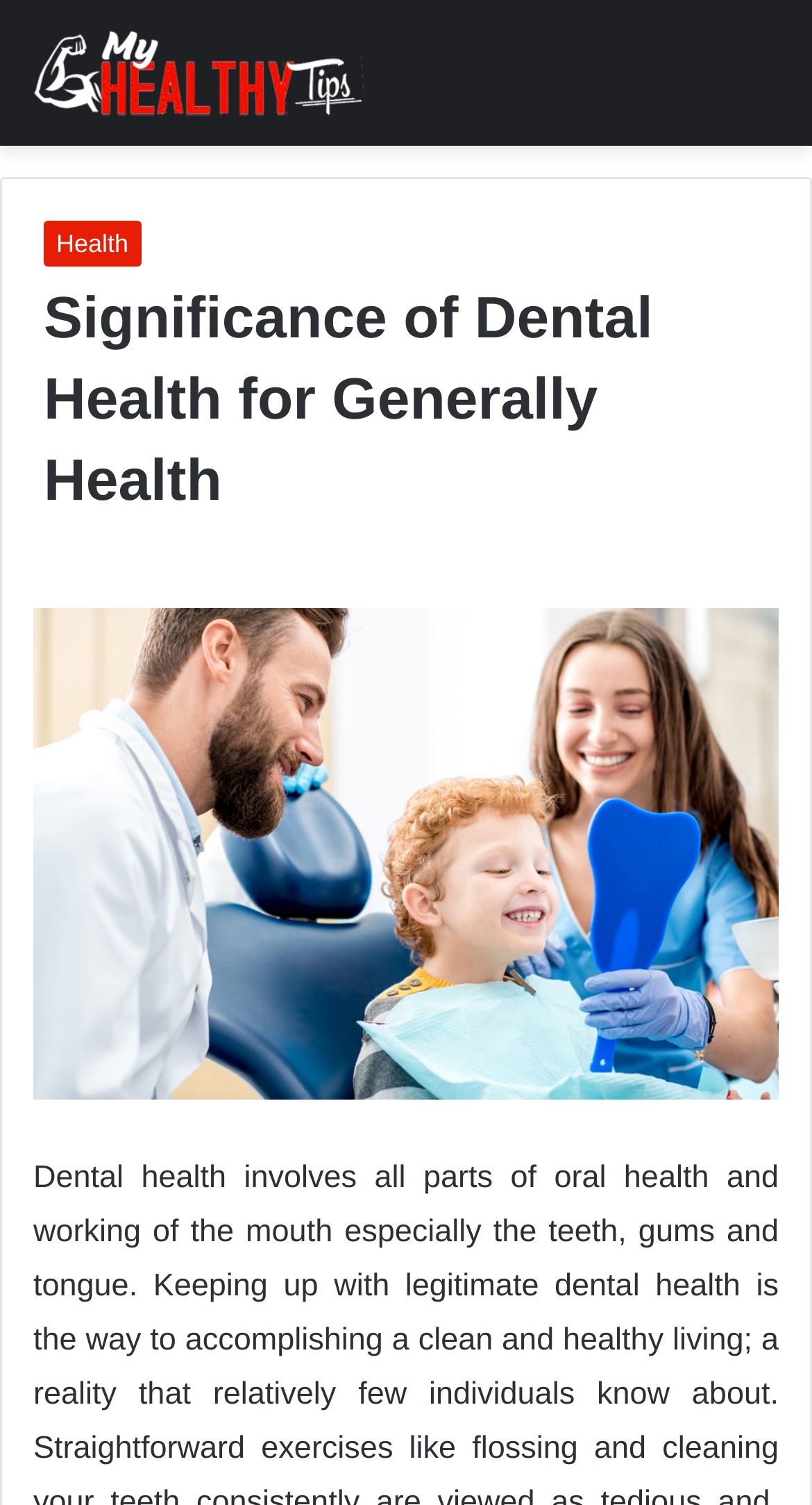Using floating point numbers between 0 and 1, provide the bounding box coordinates in the format (top-left x, top-left y, bottom-right x, bottom-right y). Locate the UI element described here: Health

[0.054, 0.147, 0.174, 0.177]